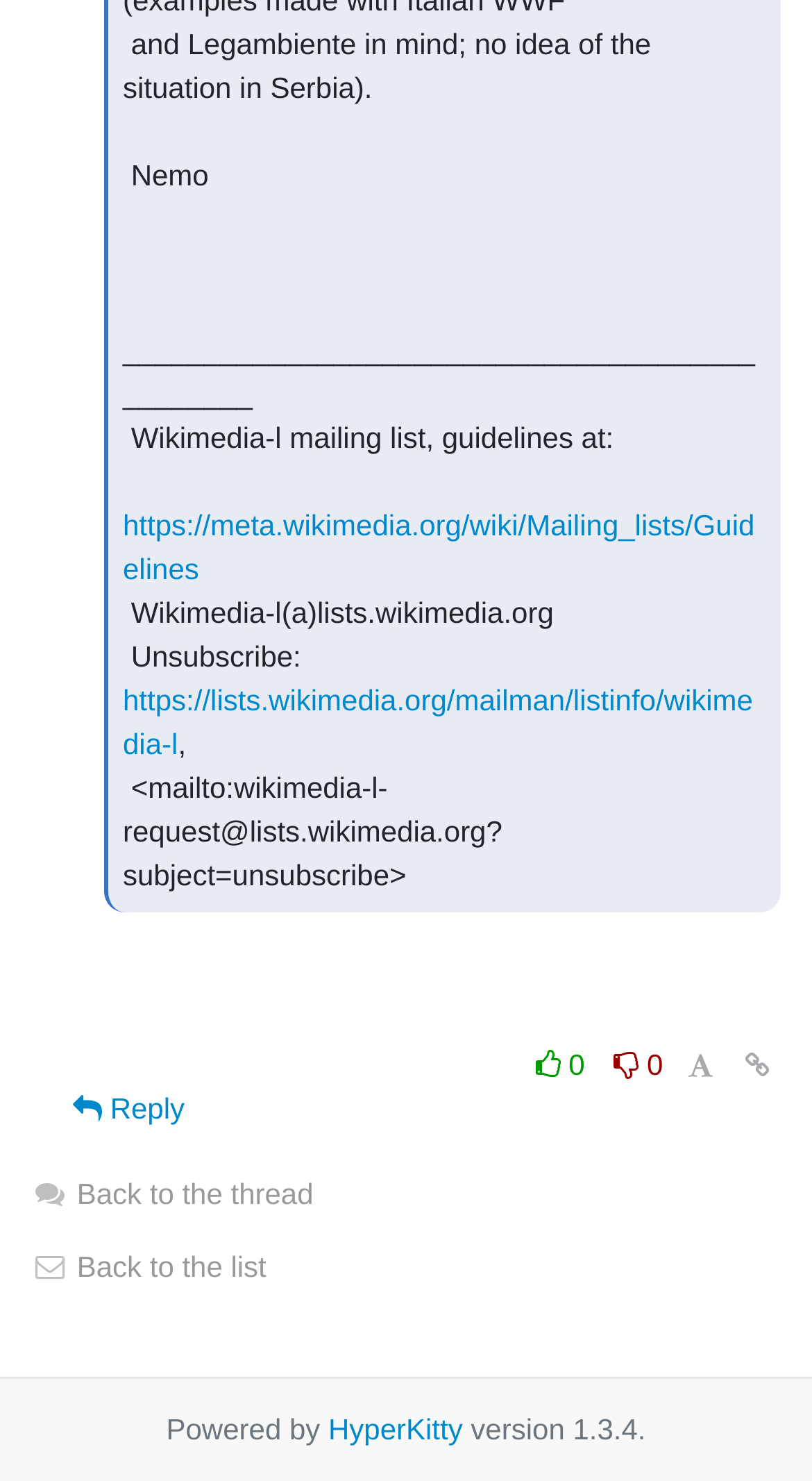What is the version of HyperKitty?
With the help of the image, please provide a detailed response to the question.

I found the version of HyperKitty by looking at the text 'version 1.3.4.' at the bottom of the webpage.